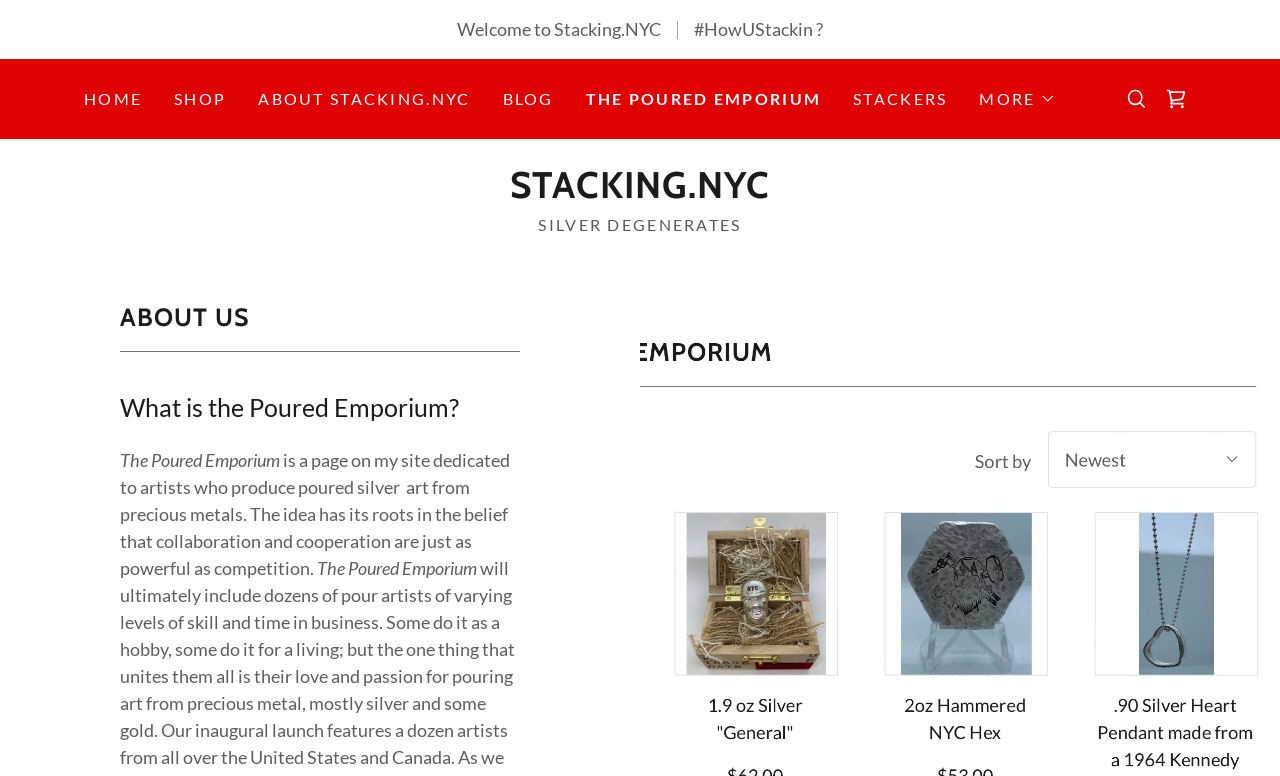Predict the bounding box coordinates of the UI element that matches this description: "The Poured Emporium". The coordinates should be in the format [left, top, right, bottom] with each value between 0 and 1.

[0.458, 0.112, 0.642, 0.143]